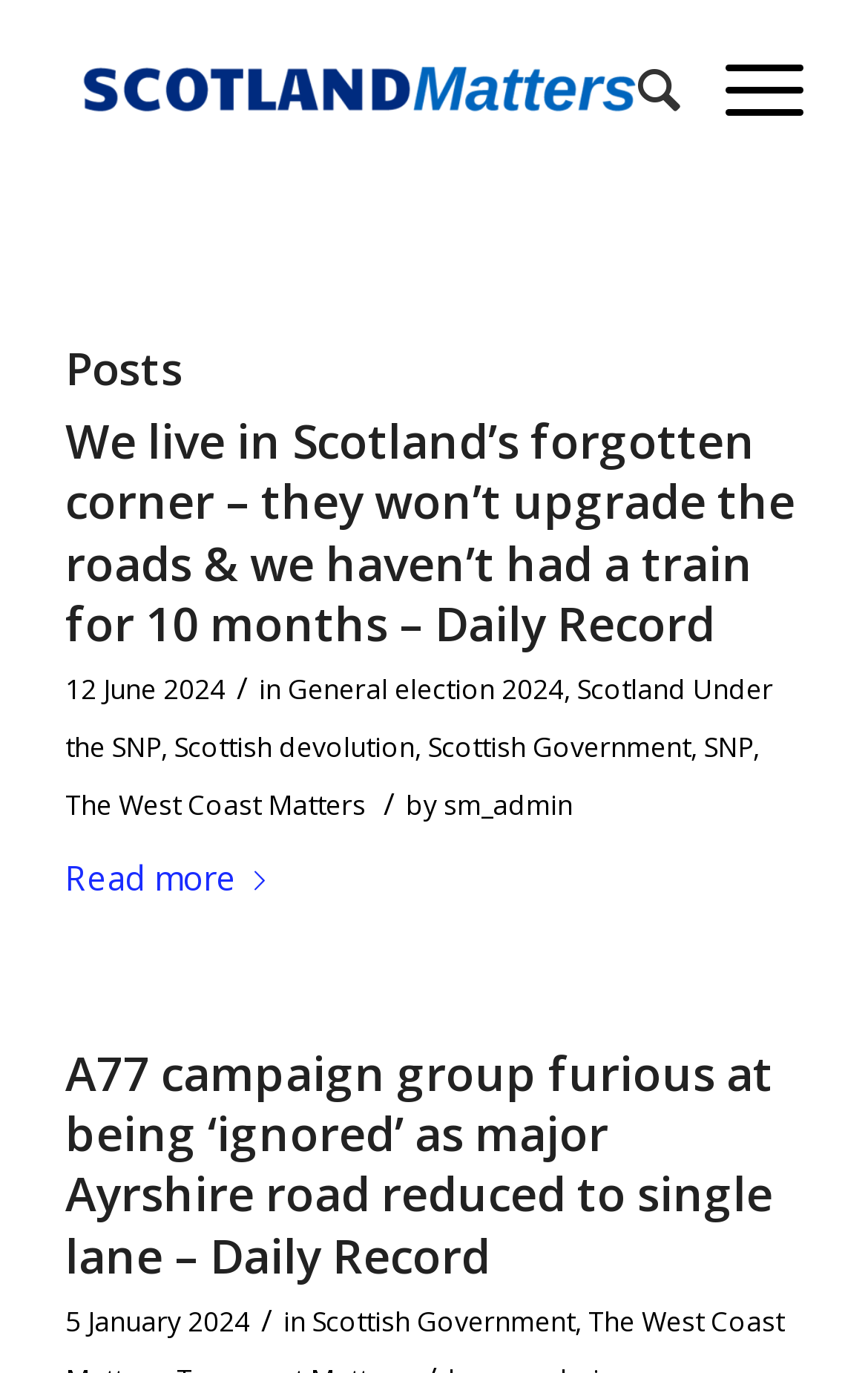Find the bounding box coordinates of the element you need to click on to perform this action: 'Read more about 'A77 campaign group furious at being ‘ignored’ as major Ayrshire road reduced to single lane – Daily Record''. The coordinates should be represented by four float values between 0 and 1, in the format [left, top, right, bottom].

[0.075, 0.759, 0.89, 0.937]